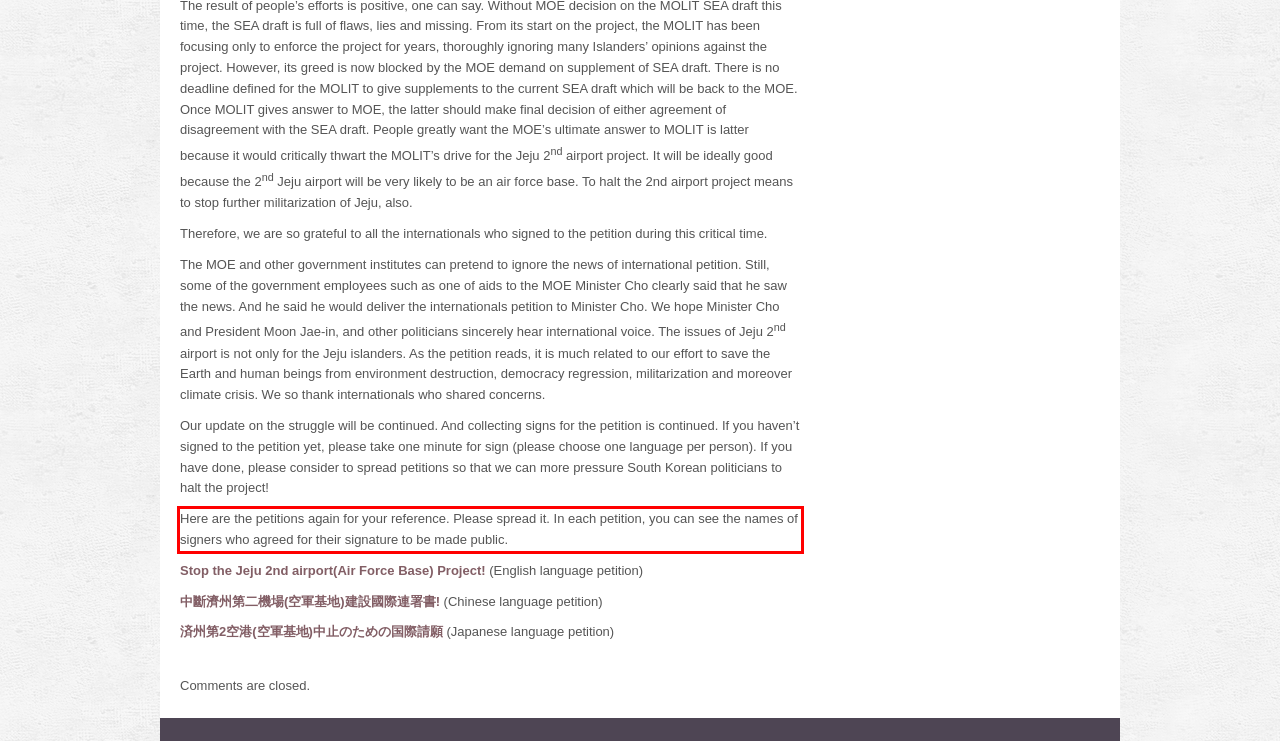Look at the screenshot of the webpage, locate the red rectangle bounding box, and generate the text content that it contains.

Here are the petitions again for your reference. Please spread it. In each petition, you can see the names of signers who agreed for their signature to be made public.